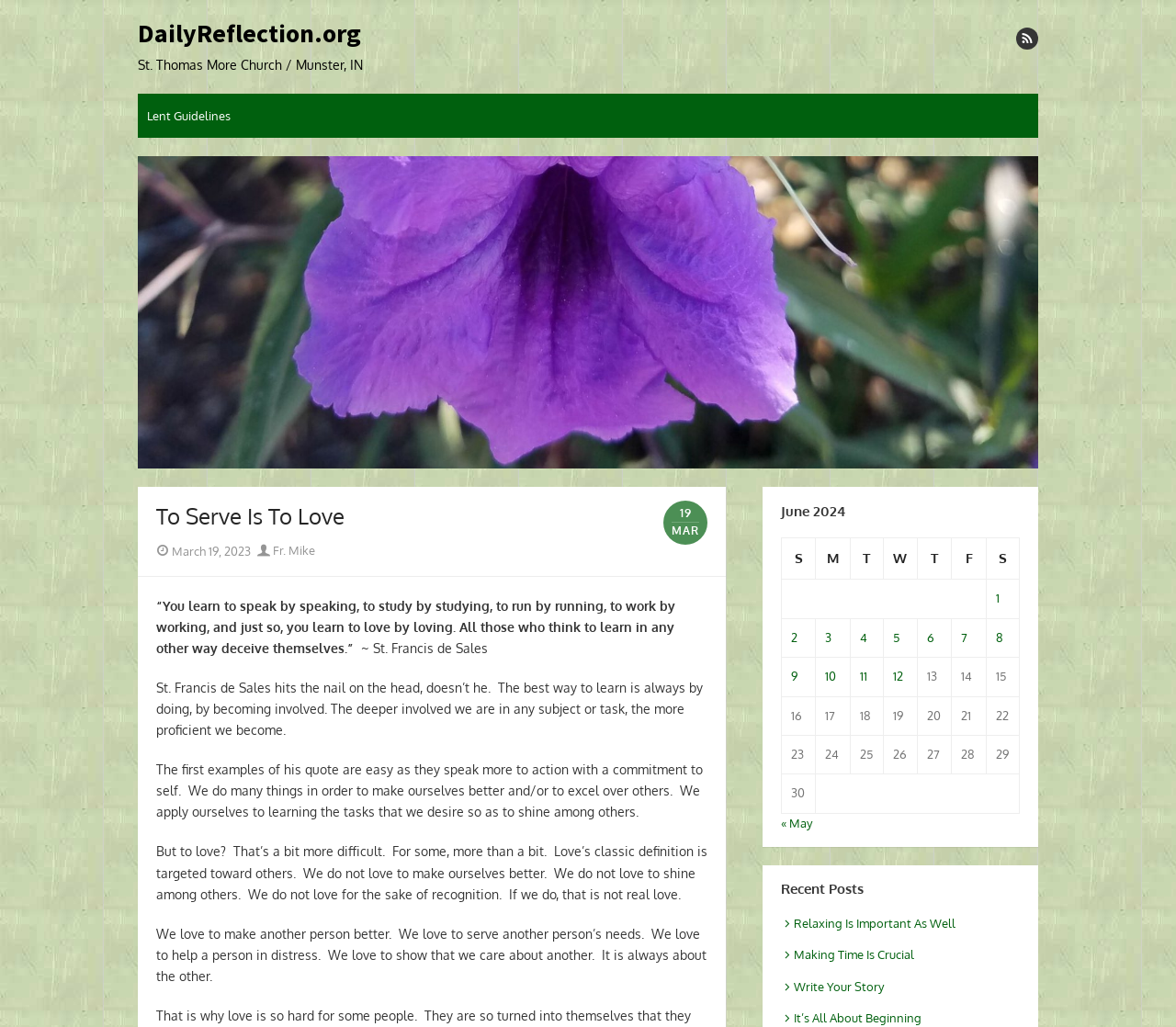Identify the bounding box for the described UI element: "Lent Guidelines".

[0.117, 0.091, 0.204, 0.134]